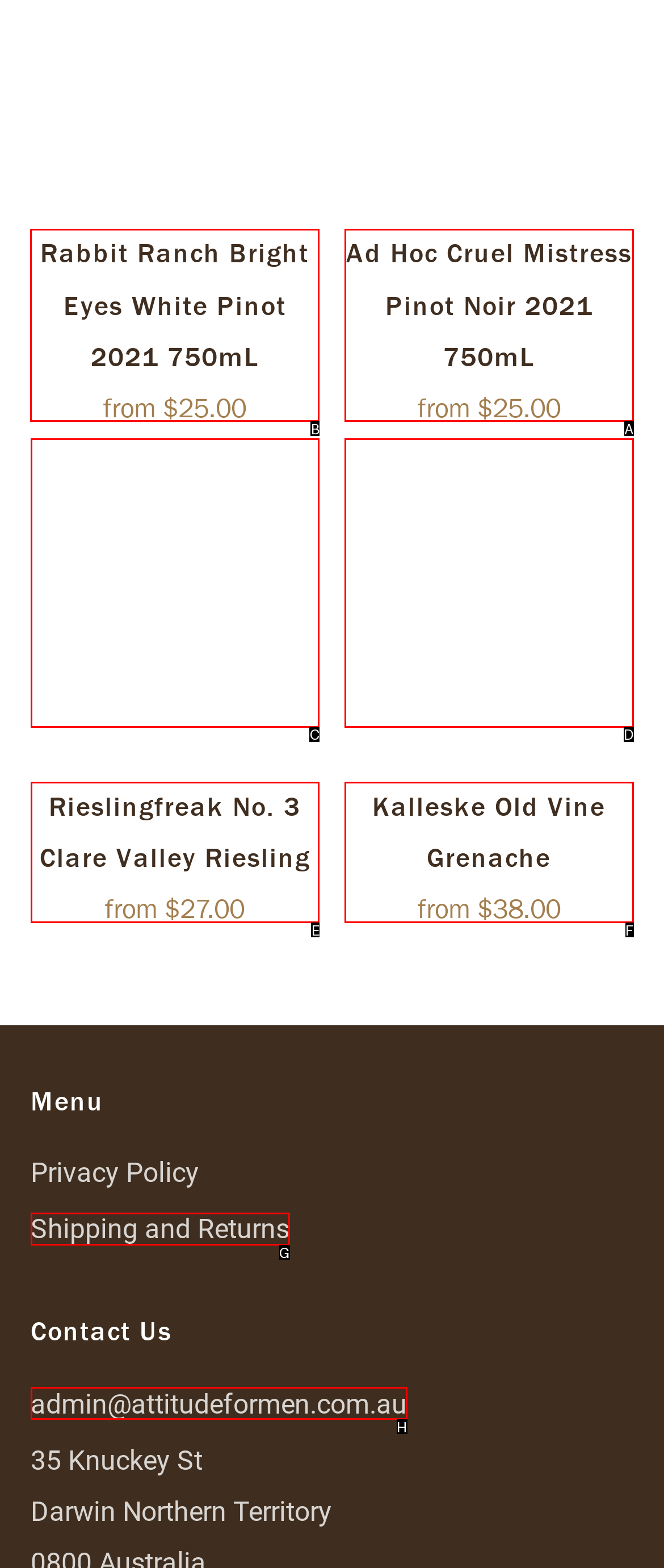Identify the correct UI element to click on to achieve the following task: View Rabbit Ranch Bright Eyes White Pinot 2021 750mL details Respond with the corresponding letter from the given choices.

B